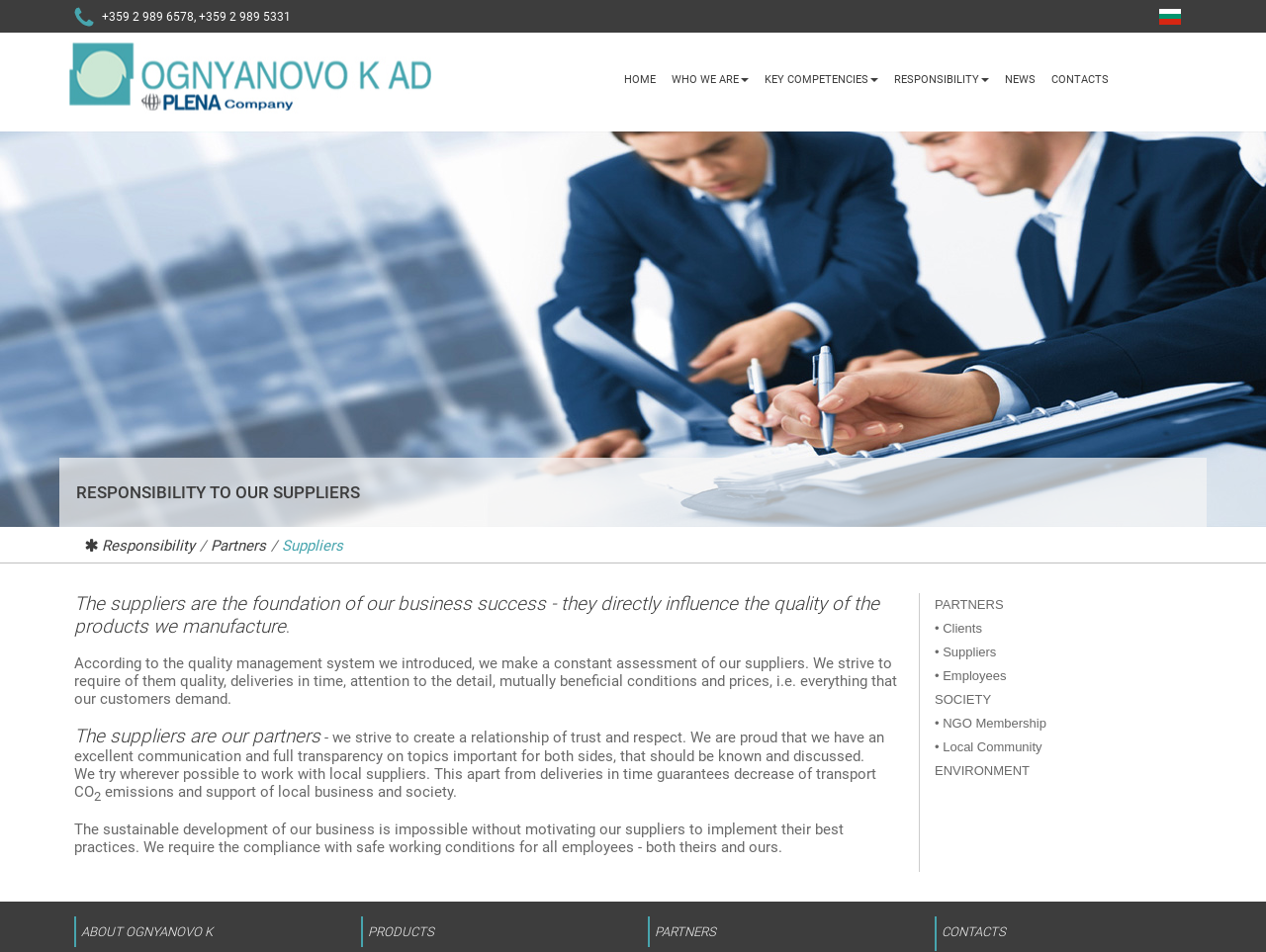Determine the title of the webpage and give its text content.

RESPONSIBILITY TO OUR SUPPLIERS